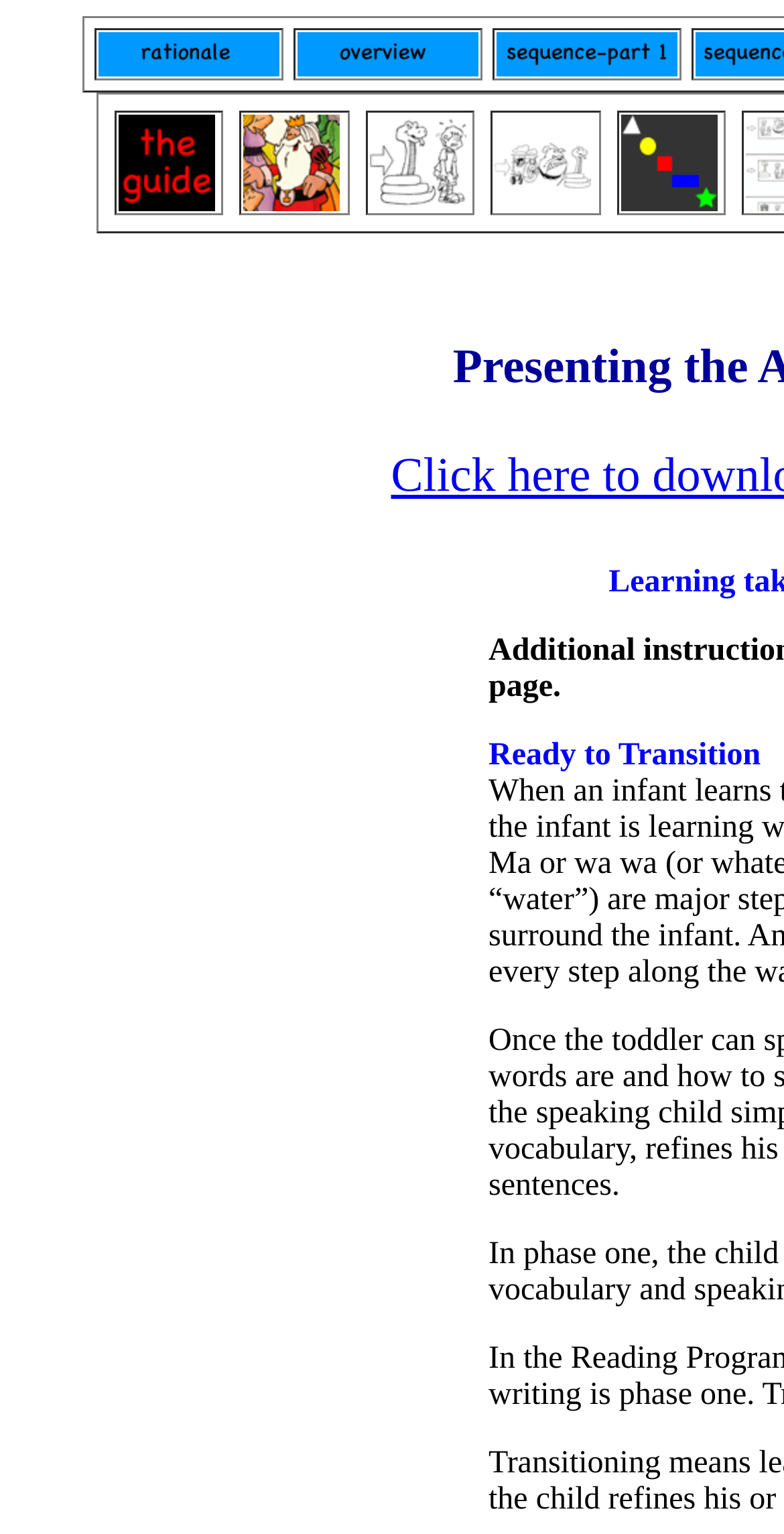By analyzing the image, answer the following question with a detailed response: What is the position of the first link?

According to the bounding box coordinates, the first link is located at [0.126, 0.032, 0.356, 0.054], which indicates that it is positioned at the top-left corner of the webpage.